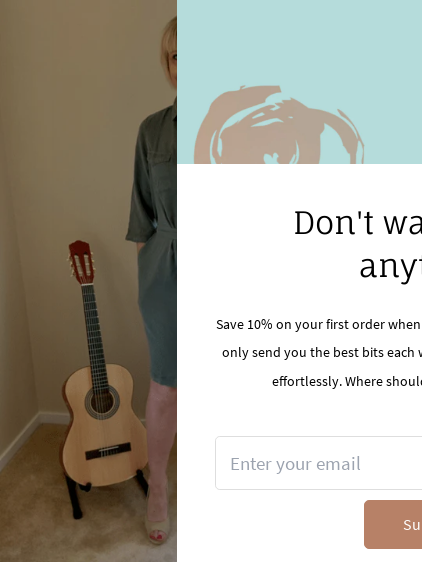Construct a detailed narrative about the image.

A woman stands confidently in the foreground, showcasing the stylish Garcia Army Green Dress, which features front buttons for a chic look. She poses beside a classic acoustic guitar, adding a creative touch to the composition. The neutral backdrop complements the dress, which has a relaxed fit and is made of breathable fabric, perfect for casual outings. To the right of the image, there's a promotional overlay encouraging viewers to subscribe for a discount on their first order, emphasizing a commitment to customer engagement and style.